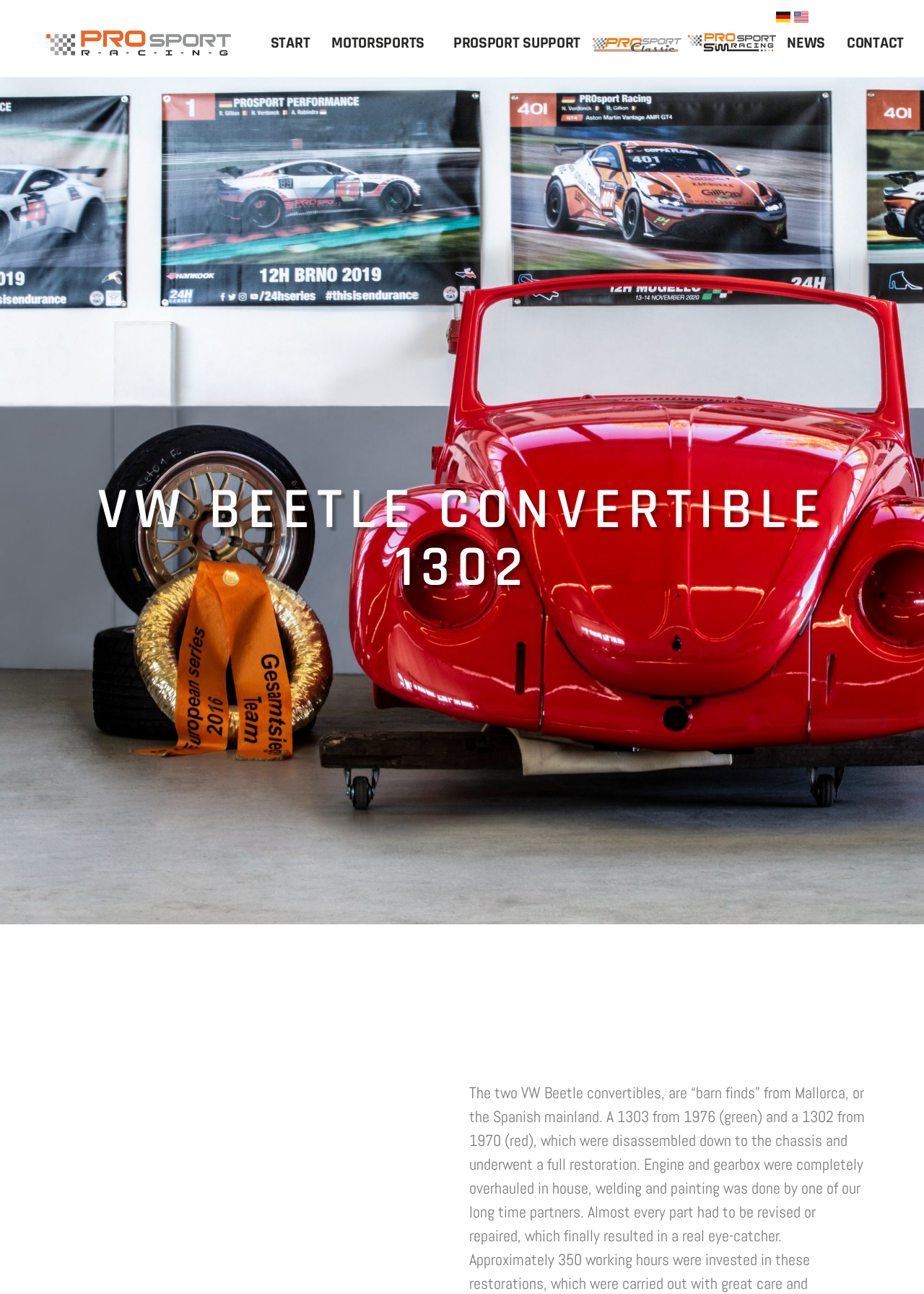Please provide the bounding box coordinate of the region that matches the element description: alt="PROsport Classic Logo". Coordinates should be in the format (top-left x, top-left y, bottom-right x, bottom-right y) and all values should be between 0 and 1.

[0.64, 0.026, 0.738, 0.041]